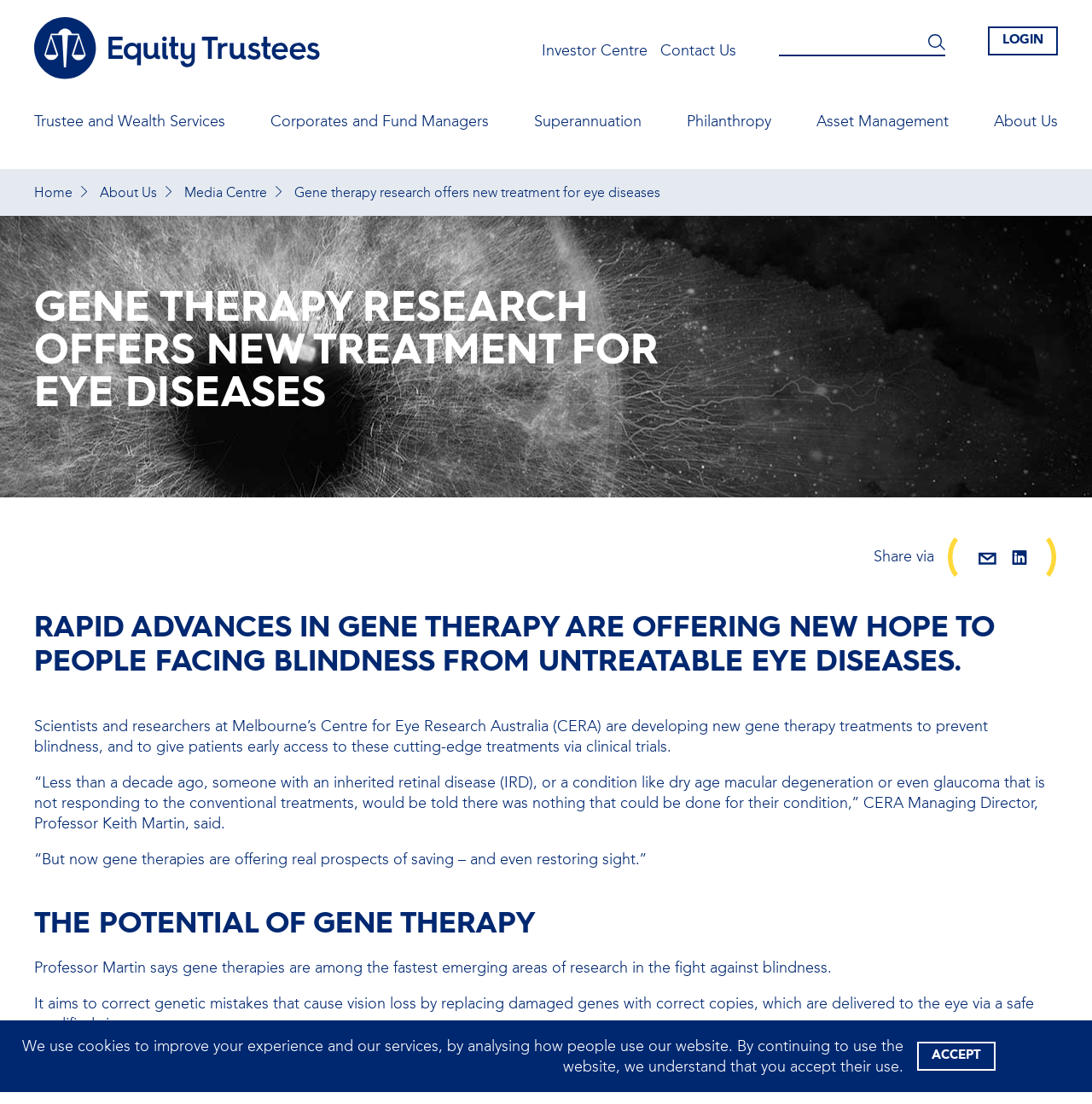Provide a short, one-word or phrase answer to the question below:
Who is the Managing Director of CERA?

Professor Keith Martin